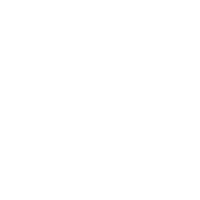What is the shape of the lamp?
Please answer using one word or phrase, based on the screenshot.

Ball shape